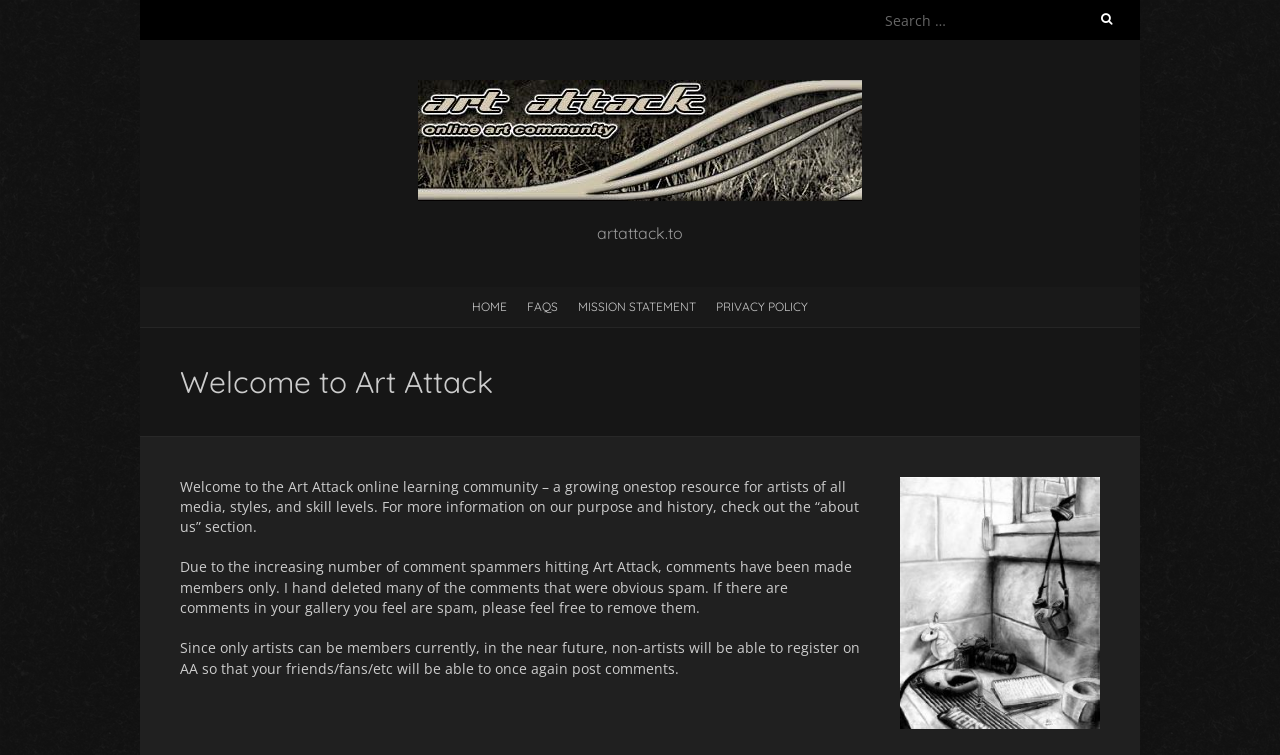Using the description: "Home", determine the UI element's bounding box coordinates. Ensure the coordinates are in the format of four float numbers between 0 and 1, i.e., [left, top, right, bottom].

[0.361, 0.38, 0.404, 0.43]